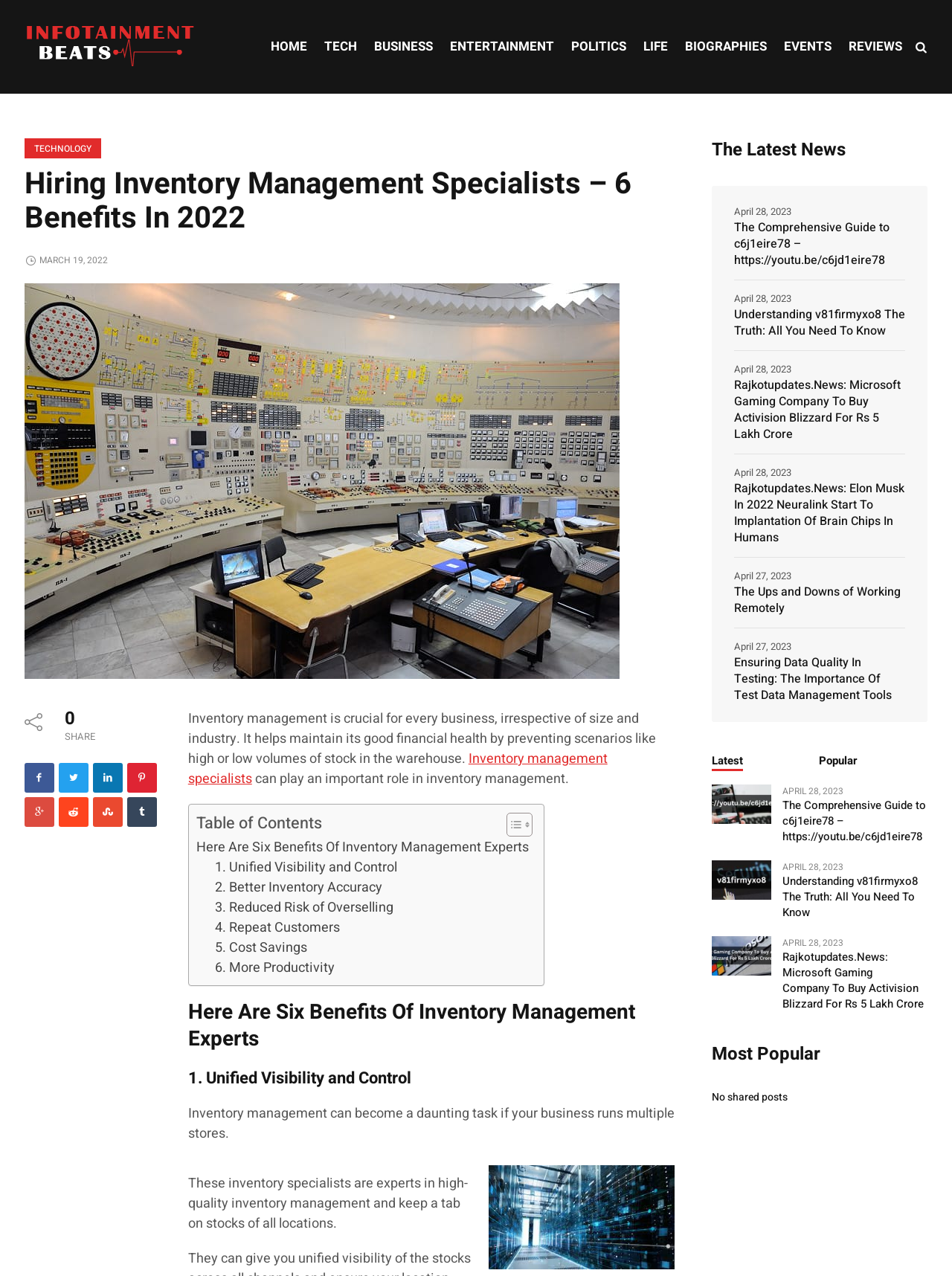What is the title of the first section?
Answer the question with a thorough and detailed explanation.

The first section of the webpage is titled 'Here Are Six Benefits Of Inventory Management Experts', which introduces the benefits of hiring inventory management experts.